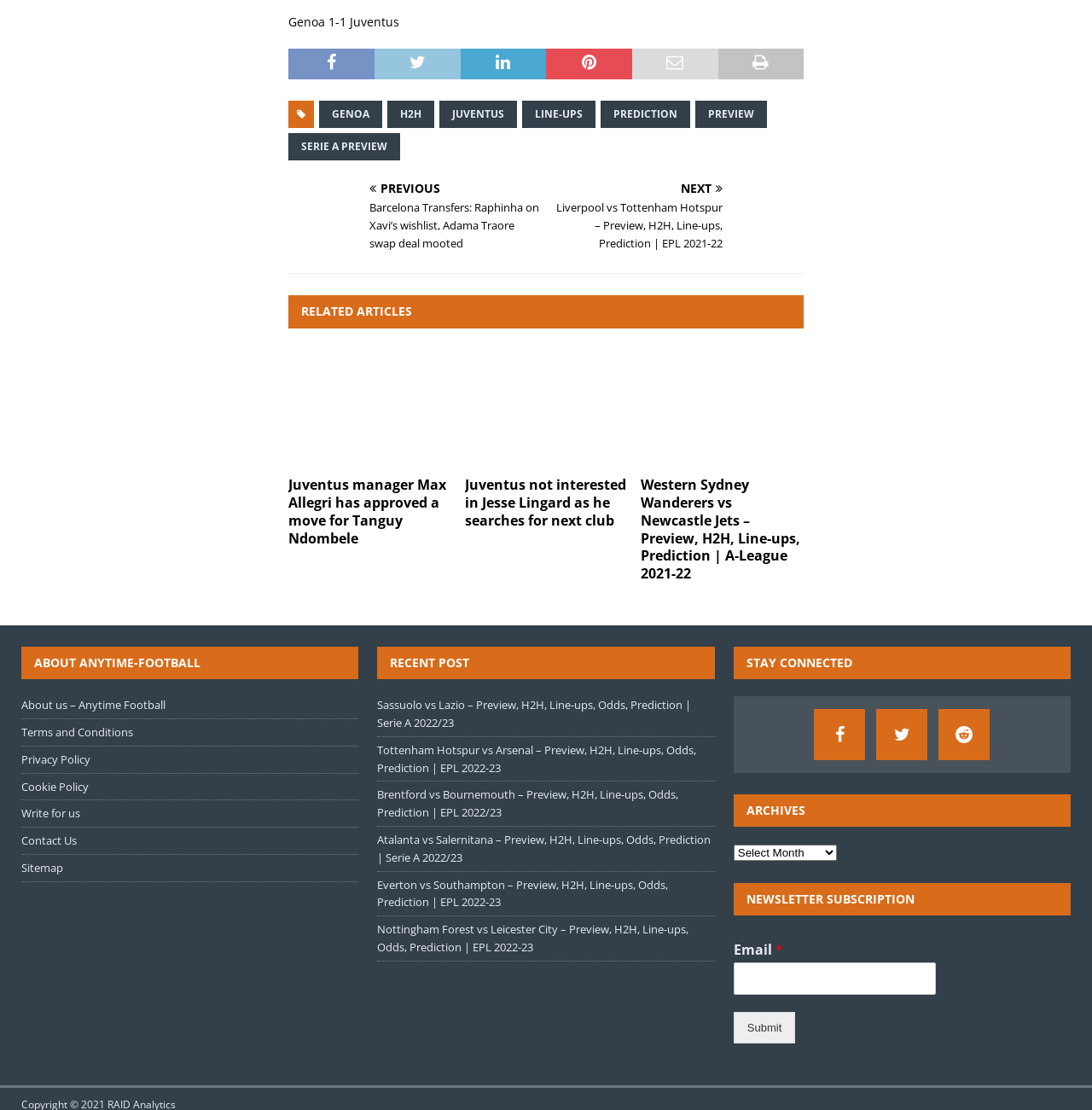Pinpoint the bounding box coordinates of the clickable element needed to complete the instruction: "Learn more about Anytime Football by clicking on the about us link". The coordinates should be provided as four float numbers between 0 and 1: [left, top, right, bottom].

[0.02, 0.627, 0.328, 0.647]